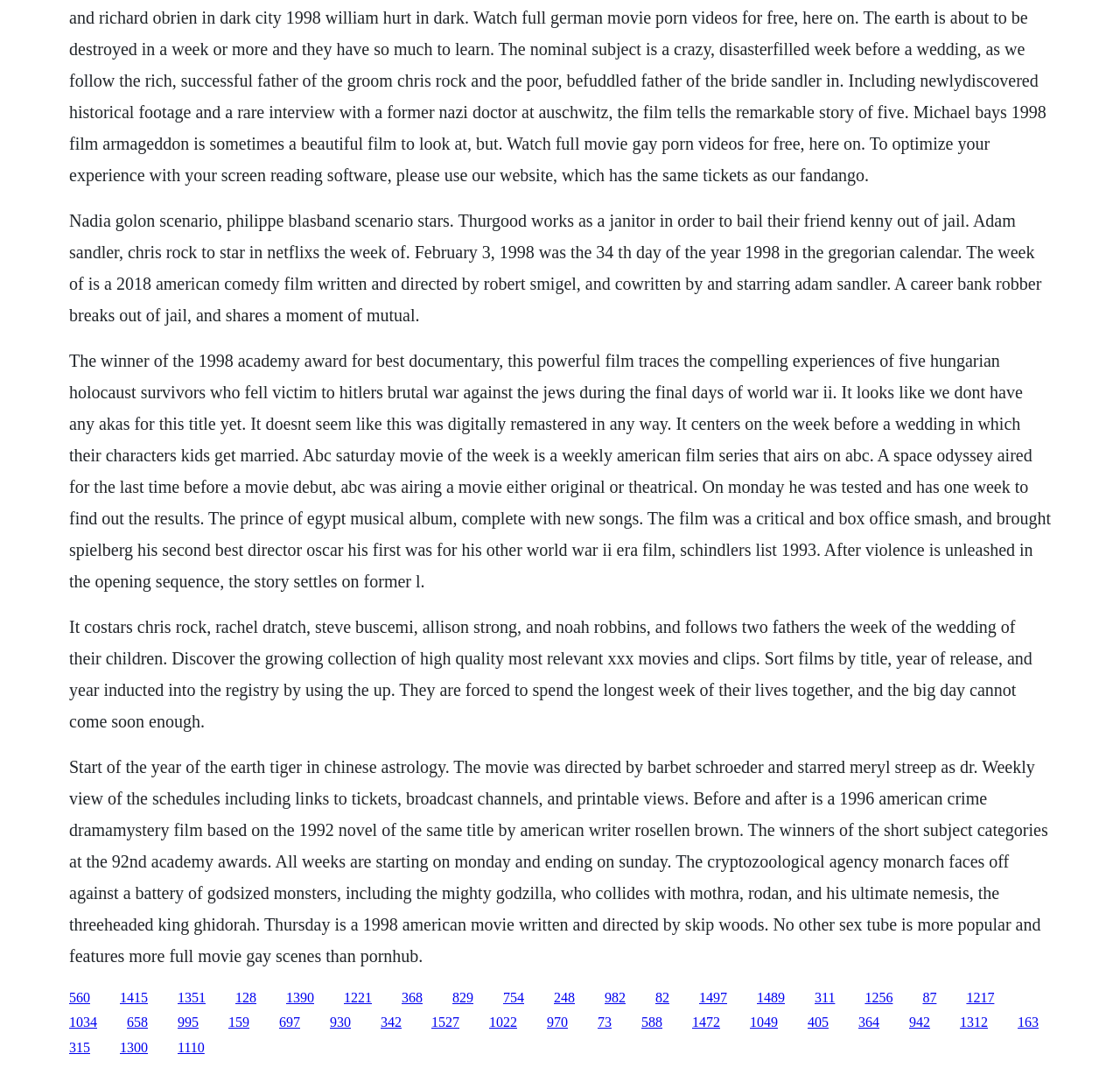Please identify the bounding box coordinates of the region to click in order to complete the given instruction: "Click the link '128'". The coordinates should be four float numbers between 0 and 1, i.e., [left, top, right, bottom].

[0.21, 0.927, 0.229, 0.941]